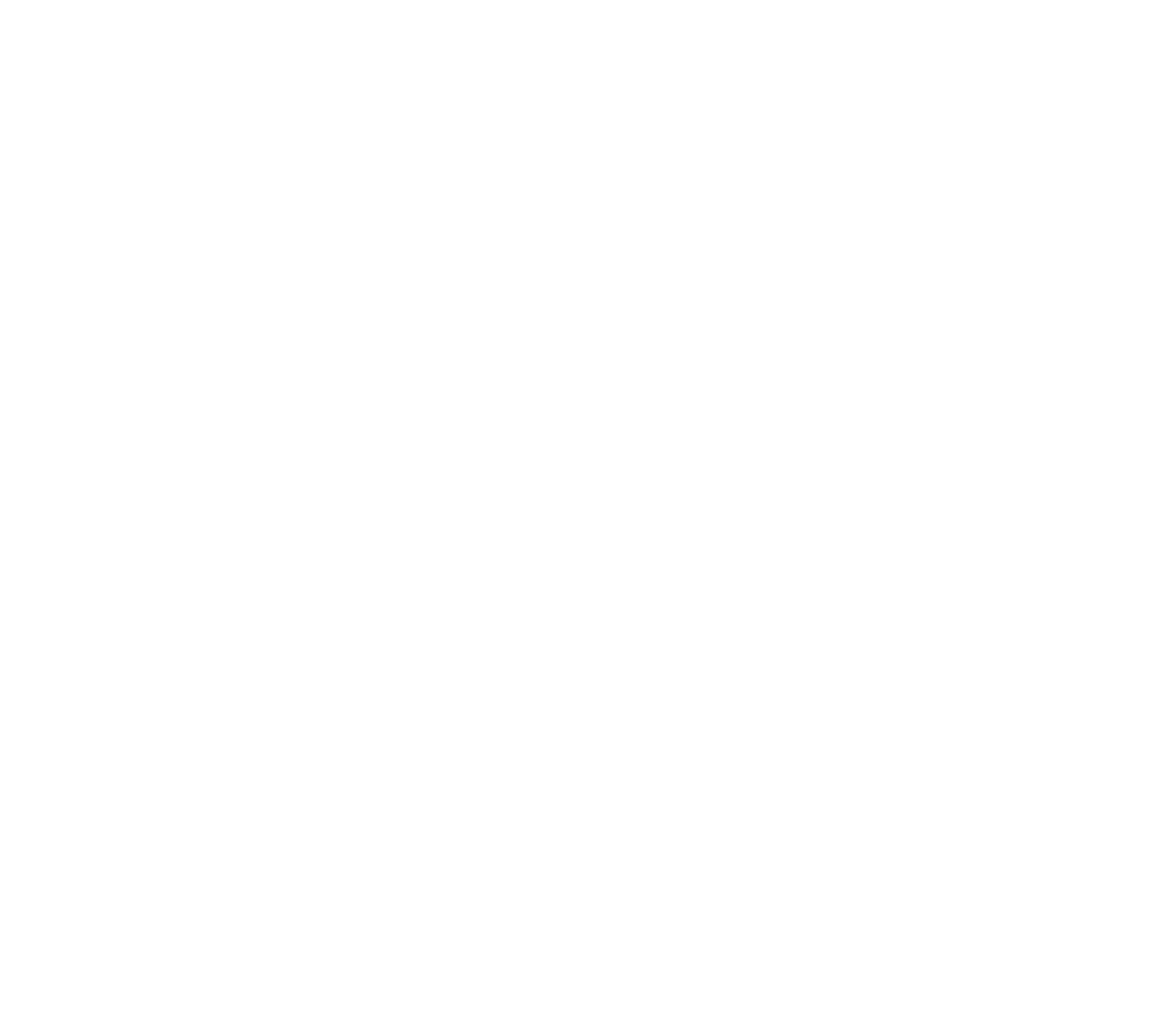What is the purpose of the 'Get in touch with us' link?
Look at the image and respond with a single word or a short phrase.

To contact the company